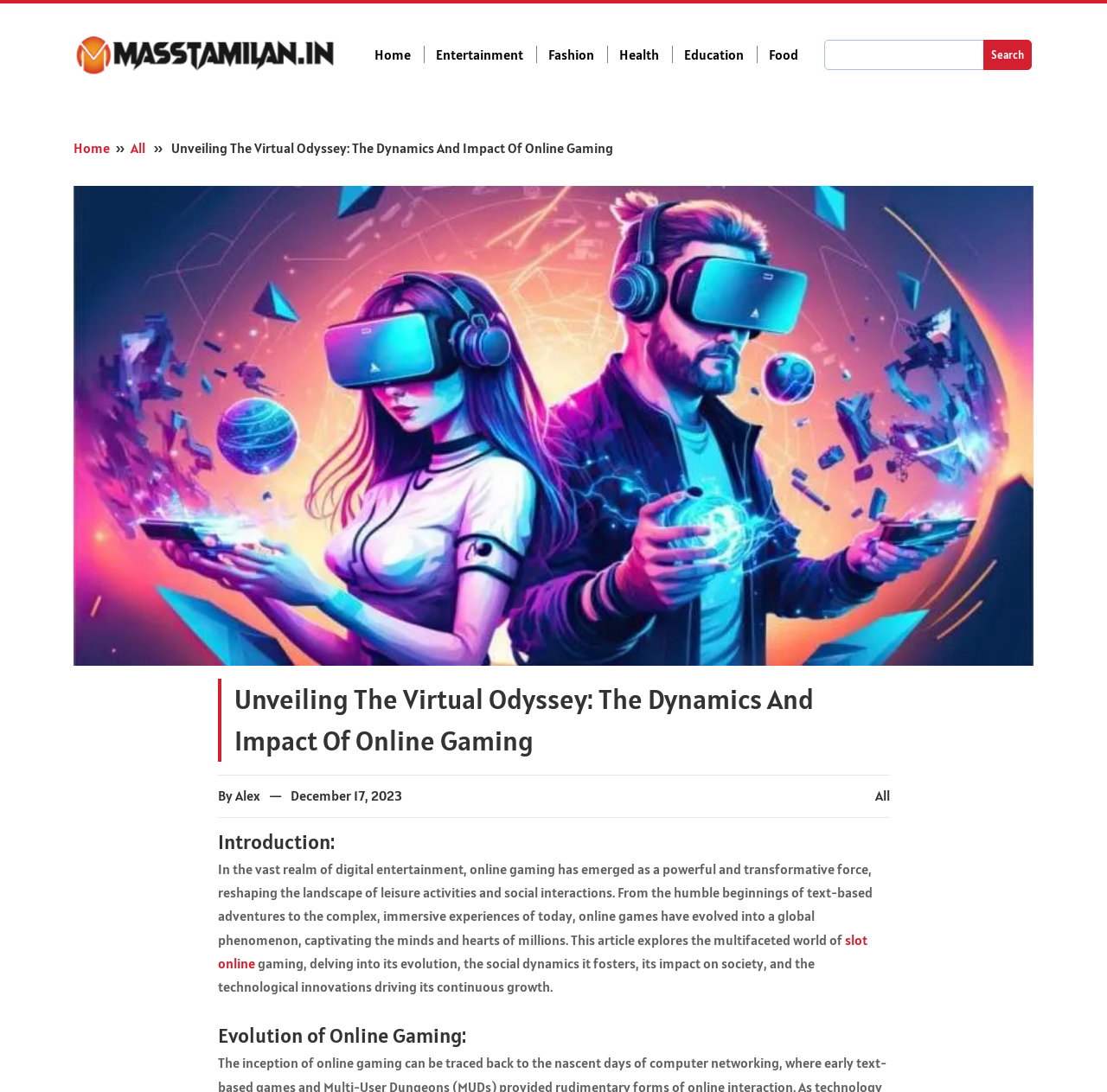Explain the webpage's design and content in an elaborate manner.

The webpage is about the dynamics and impact of online gaming, with a focus on its evolution, social dynamics, and technological innovations. At the top left, there is a link to "Masstamilan" accompanied by an image, and a navigation menu with links to "Home", "Entertainment", "Fashion", "Health", "Education", and "Food" is situated above the middle of the page. A search bar with a textbox and a "Search" button is located at the top right.

Below the navigation menu, there are two "Home" links, with a series of static text elements and a link to "All" in between. The title "Unveiling The Virtual Odyssey: The Dynamics And Impact Of Online Gaming" is displayed prominently, followed by a heading with the same text.

The main content of the page is divided into sections, with headings such as "Introduction:", "Evolution of Online Gaming:", and others. The introduction section describes the emergence of online gaming as a powerful and transformative force, reshaping the landscape of leisure activities and social interactions. It also mentions the evolution of online games from humble beginnings to complex, immersive experiences. A link to "slot online" is embedded in the text.

The author of the article, Alex, is credited at the top right of the main content, along with the date "December 17, 2023". A link to "All" is situated at the bottom right of the main content.